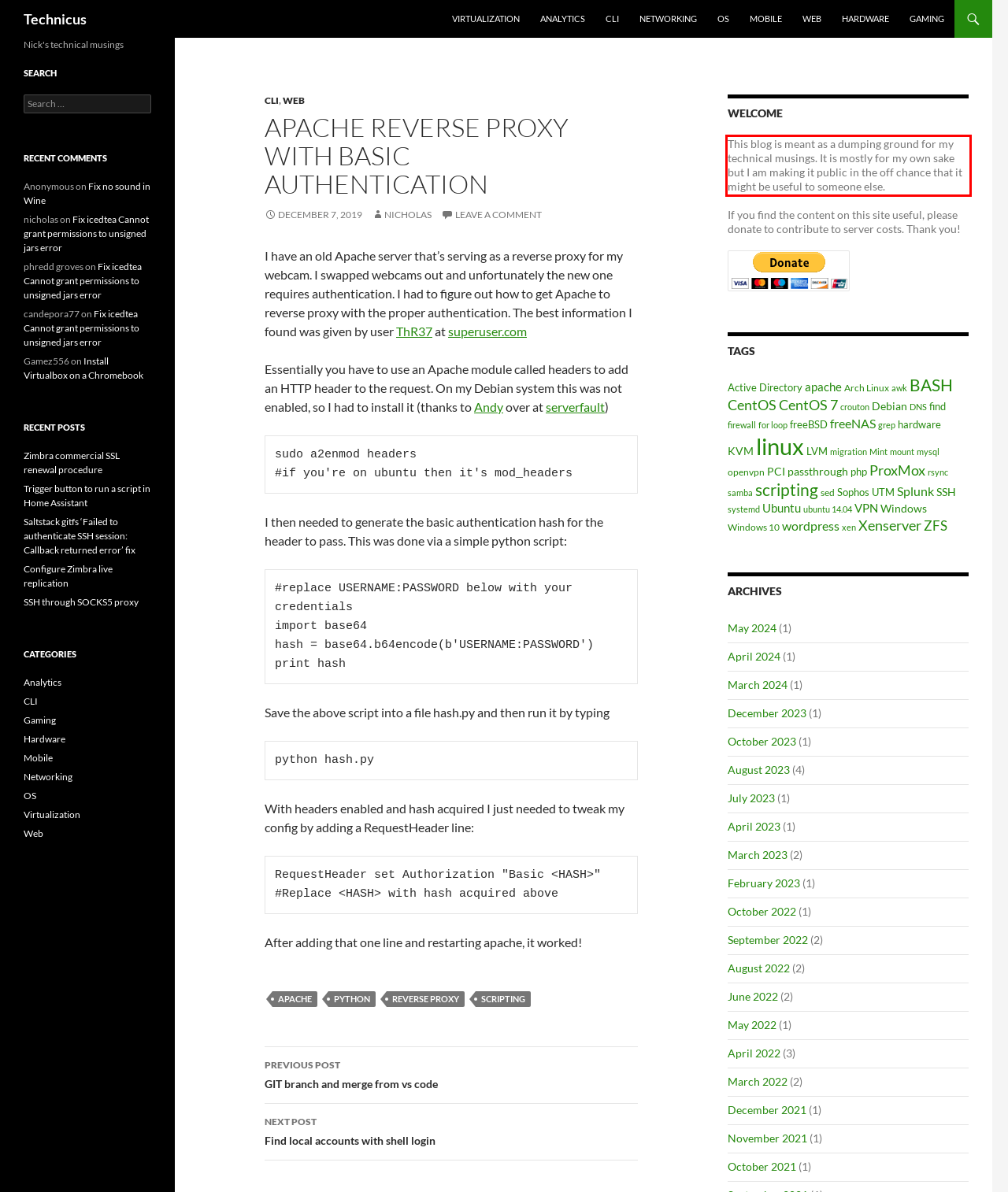Please analyze the screenshot of a webpage and extract the text content within the red bounding box using OCR.

This blog is meant as a dumping ground for my technical musings. It is mostly for my own sake but I am making it public in the off chance that it might be useful to someone else.